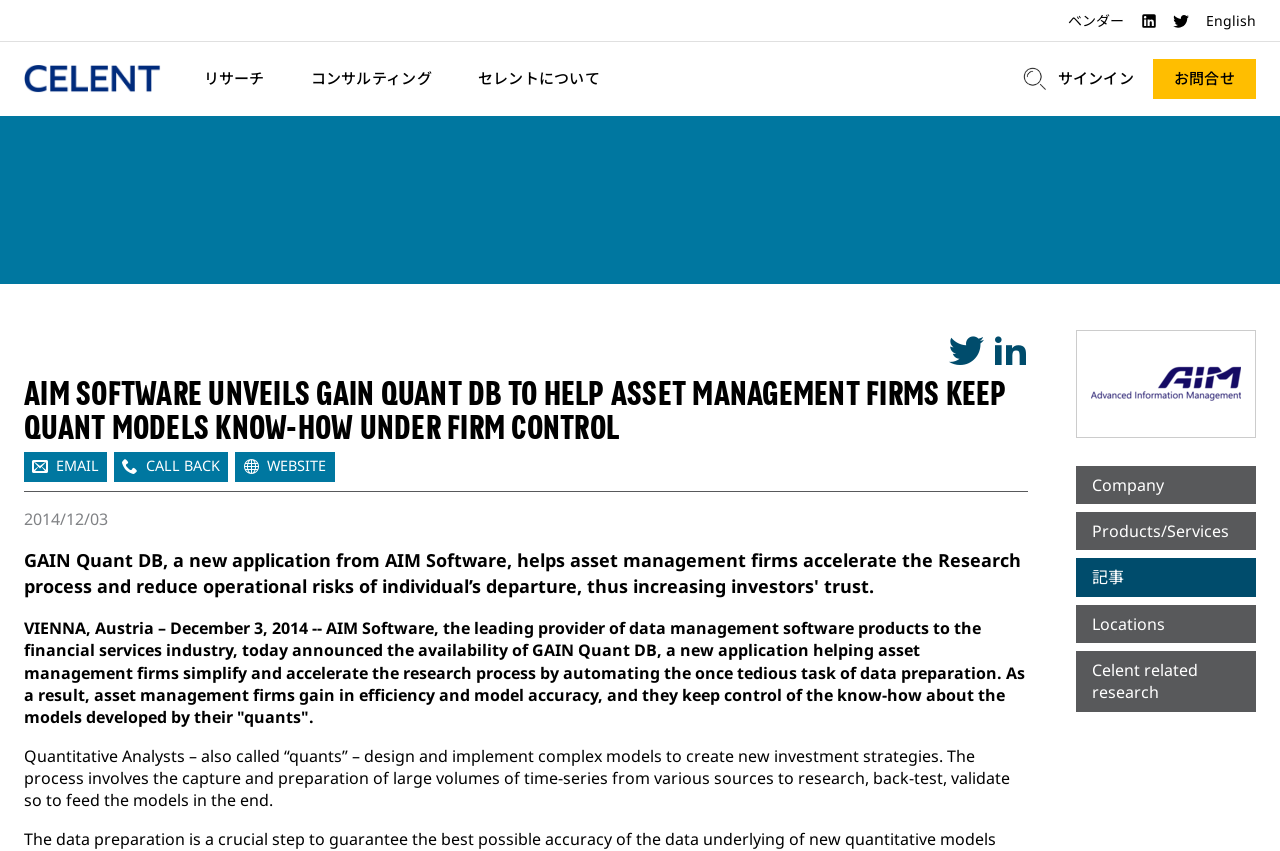When was GAIN Quant DB announced?
Using the visual information from the image, give a one-word or short-phrase answer.

December 3, 2014